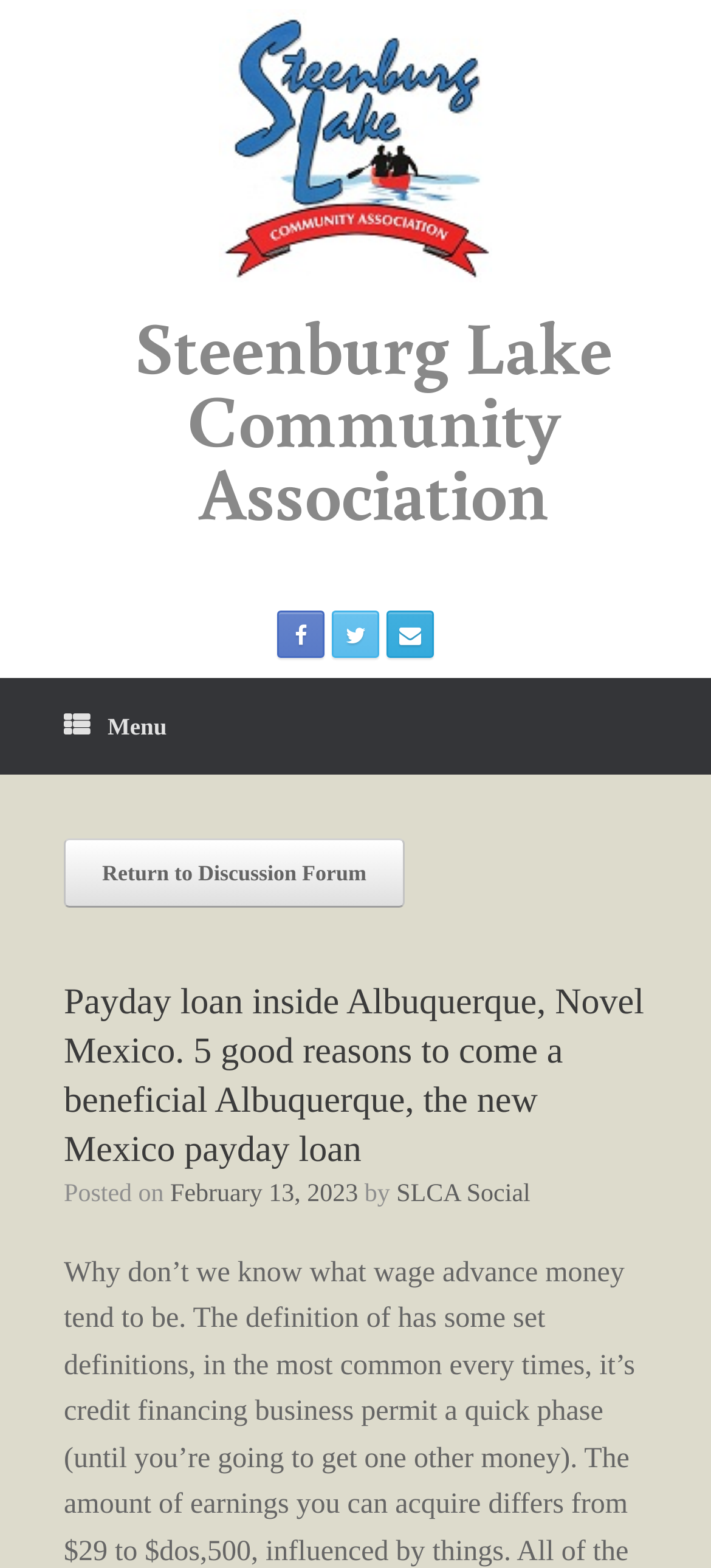Please specify the bounding box coordinates of the clickable region to carry out the following instruction: "View the post details on February 13, 2023". The coordinates should be four float numbers between 0 and 1, in the format [left, top, right, bottom].

[0.239, 0.753, 0.504, 0.77]